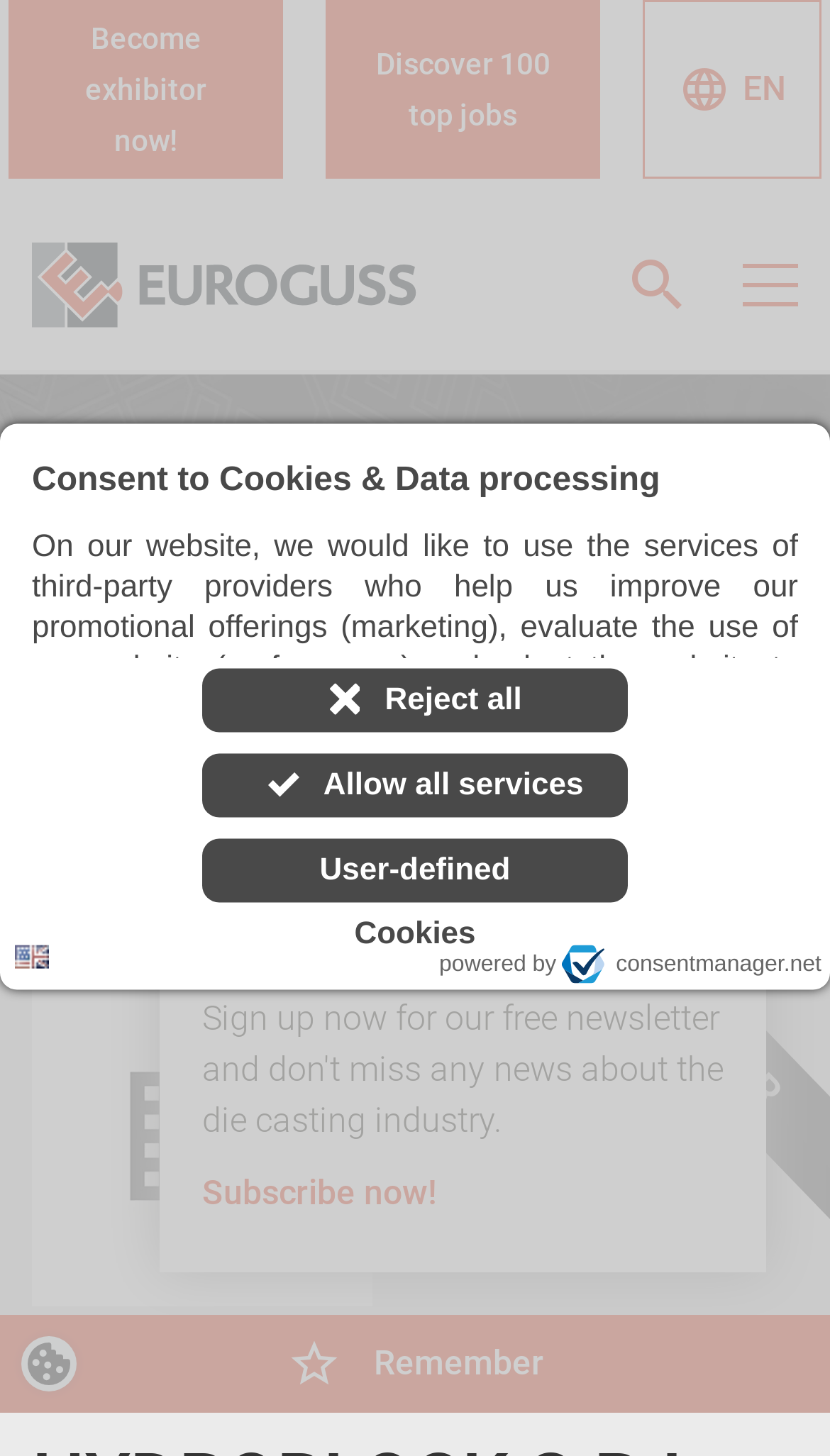Extract the primary headline from the webpage and present its text.

HYDROBLOCK S.R.L. Innovative Engineering